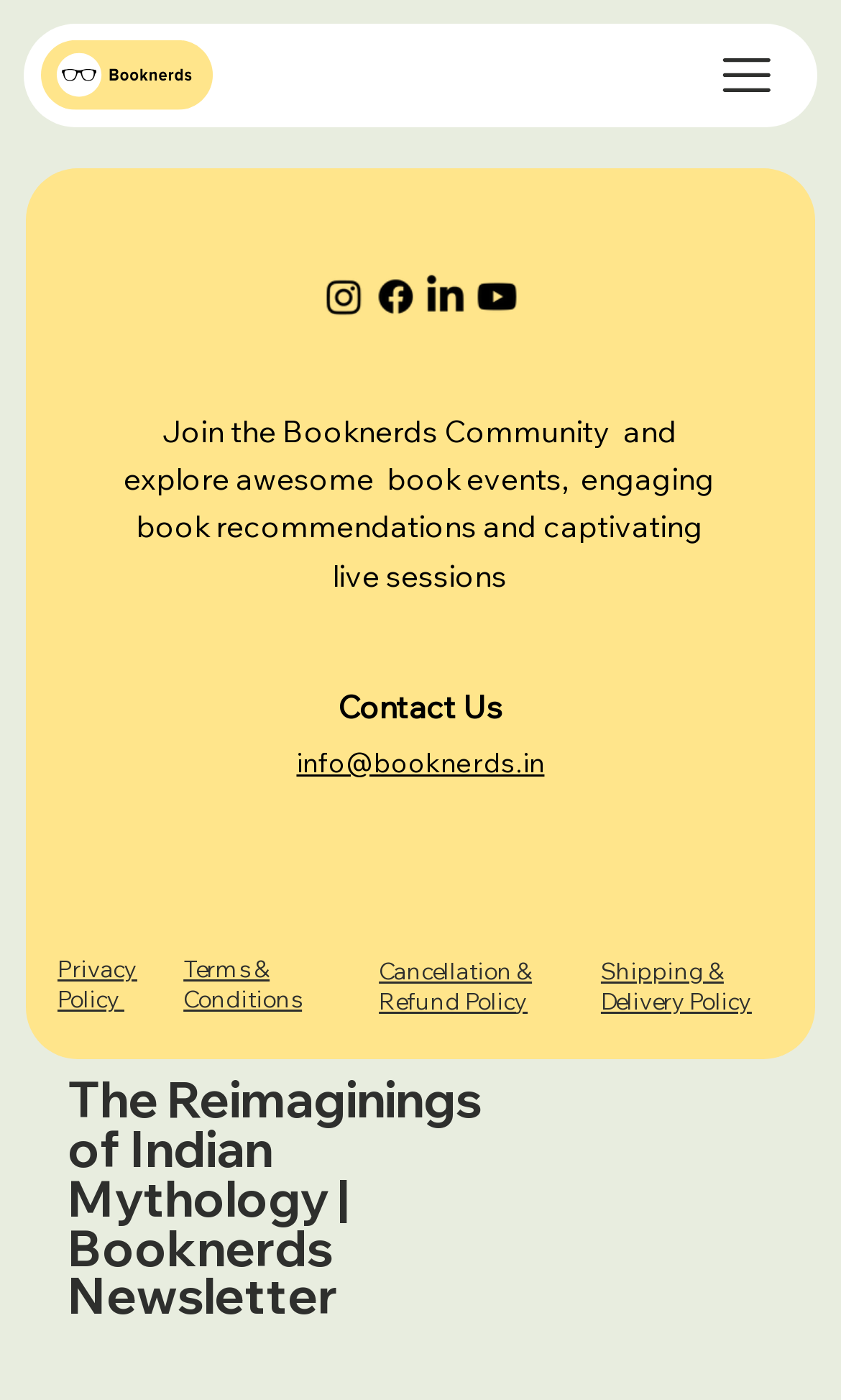Generate a comprehensive caption for the webpage you are viewing.

This webpage is about Booknerds, a community for book enthusiasts. At the top right corner, there is a button to open site navigation. Below it, there is a heading that displays the title "The Reimaginings of Indian Mythology | Booknerds Newsletter | Booknerds". 

On the left side, there is a link to join the Booknerds community, which is accompanied by a descriptive text that mentions book events, recommendations, and live sessions. 

Below the title, there is a social bar with four links to social media platforms: Instagram, Facebook, LinkedIn, and Youtube, each represented by an icon. 

In the middle of the page, there is a contact information section with an email address and a "Contact Us" label. 

At the bottom of the page, there are four headings with links to important policies: Privacy Policy, Cancellation & Refund Policy, Terms & Conditions, and Shipping & Delivery Policy.